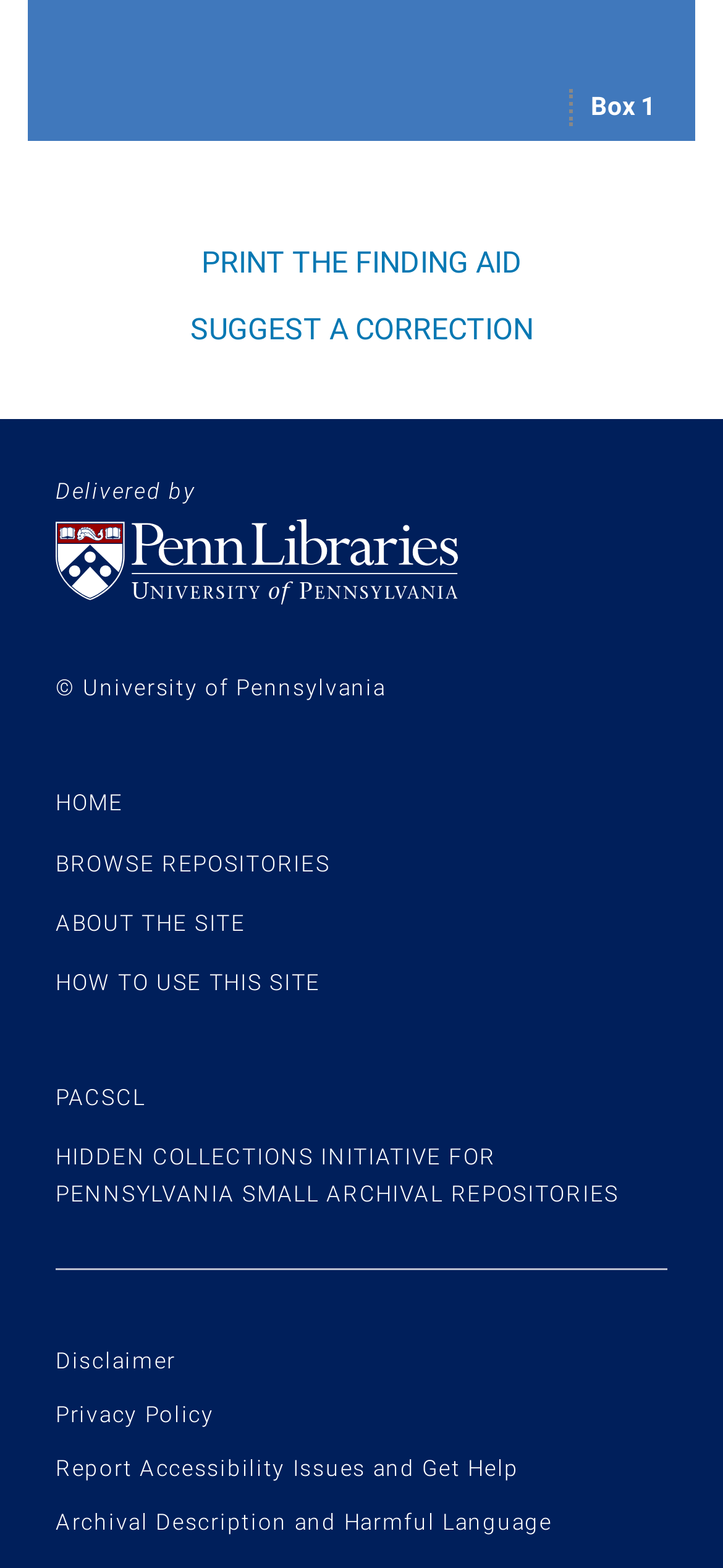Locate the bounding box coordinates of the element's region that should be clicked to carry out the following instruction: "Suggest a correction". The coordinates need to be four float numbers between 0 and 1, i.e., [left, top, right, bottom].

[0.263, 0.199, 0.737, 0.221]